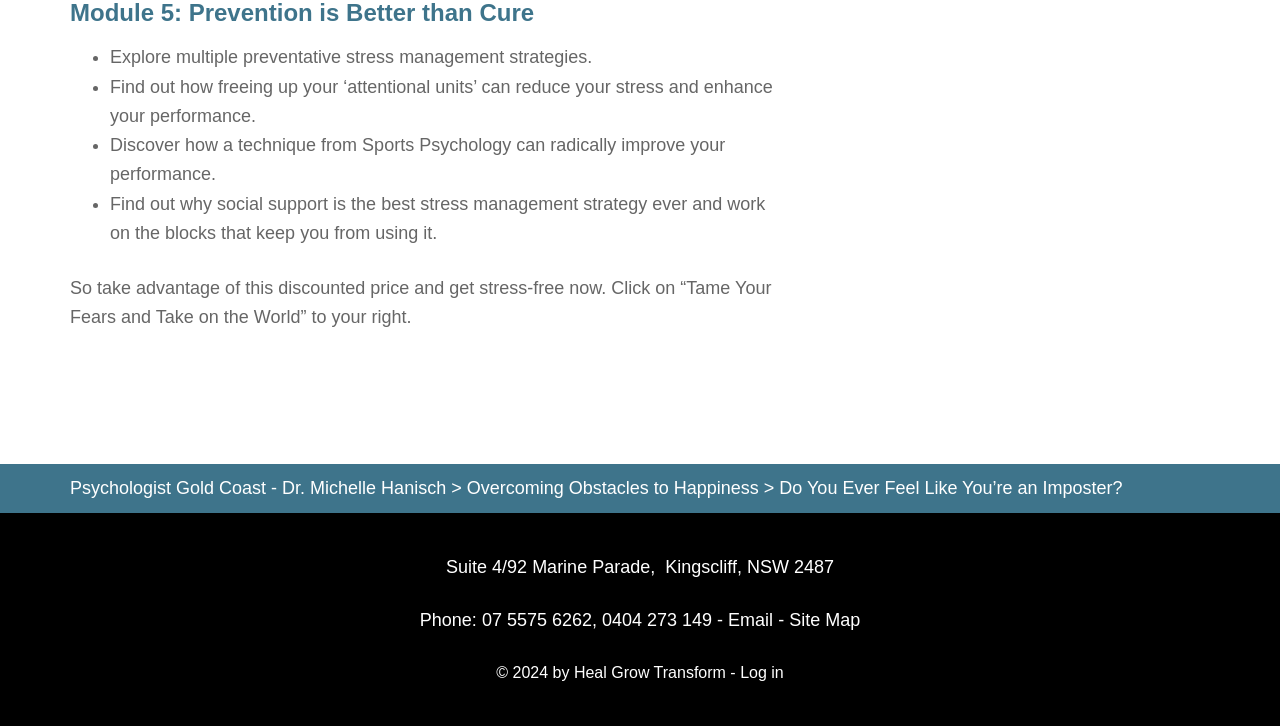Based on the provided description, "Add Listing", find the bounding box of the corresponding UI element in the screenshot.

None